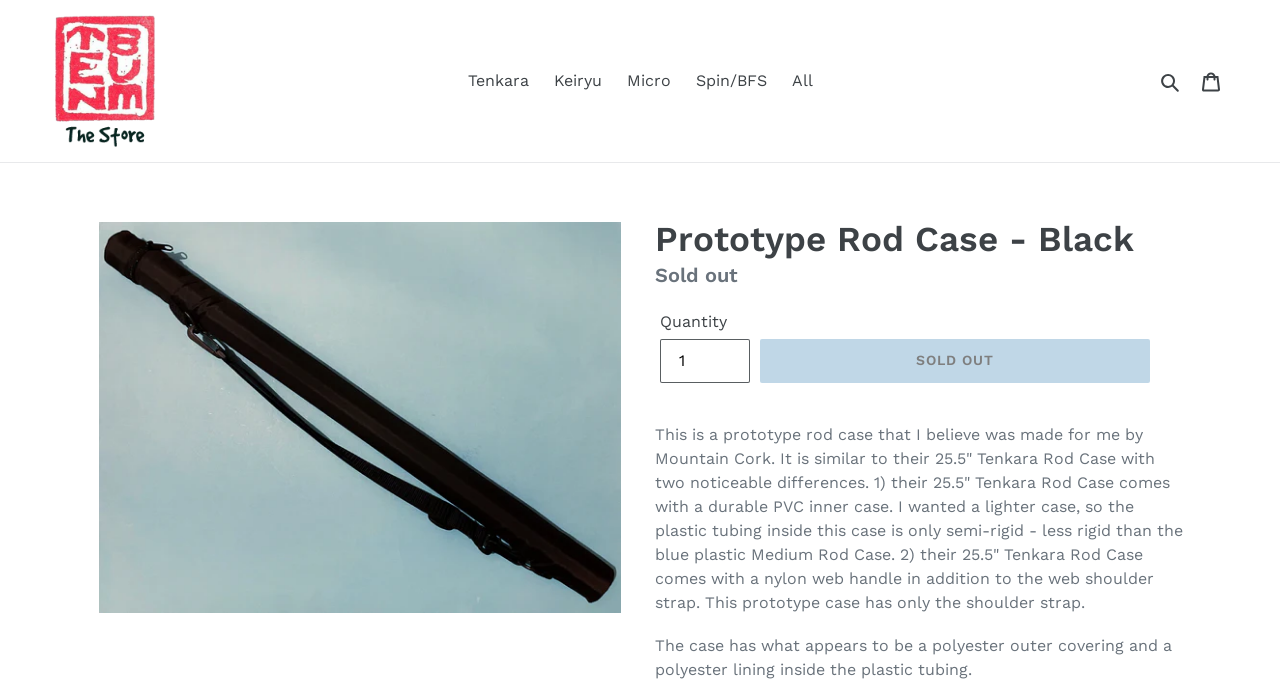What is the difference between this rod case and the 25.5" Tenkara Rod Case?
Based on the image, provide a one-word or brief-phrase response.

Two differences